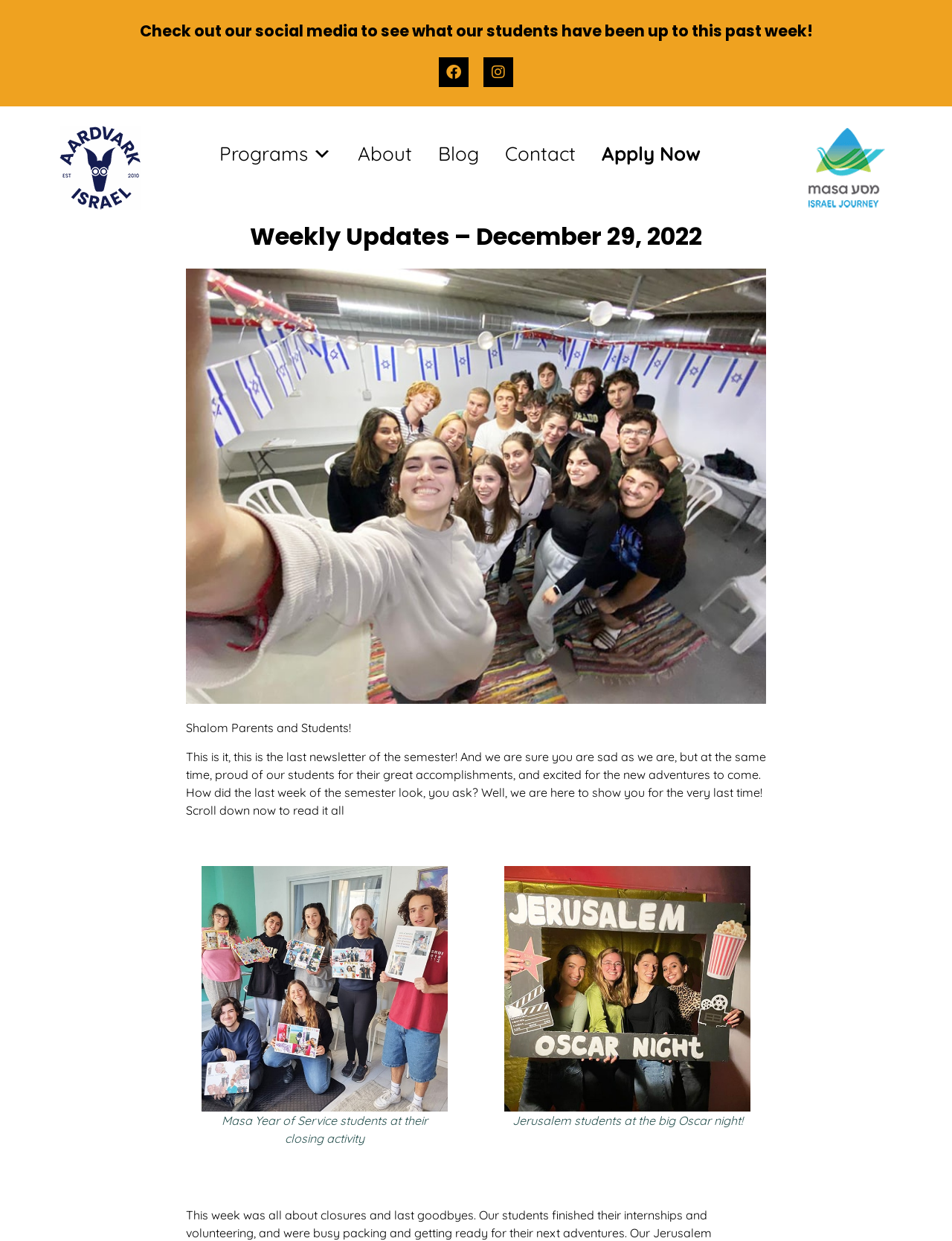Extract the bounding box coordinates for the UI element described by the text: "Instagram". The coordinates should be in the form of [left, top, right, bottom] with values between 0 and 1.

[0.508, 0.046, 0.539, 0.07]